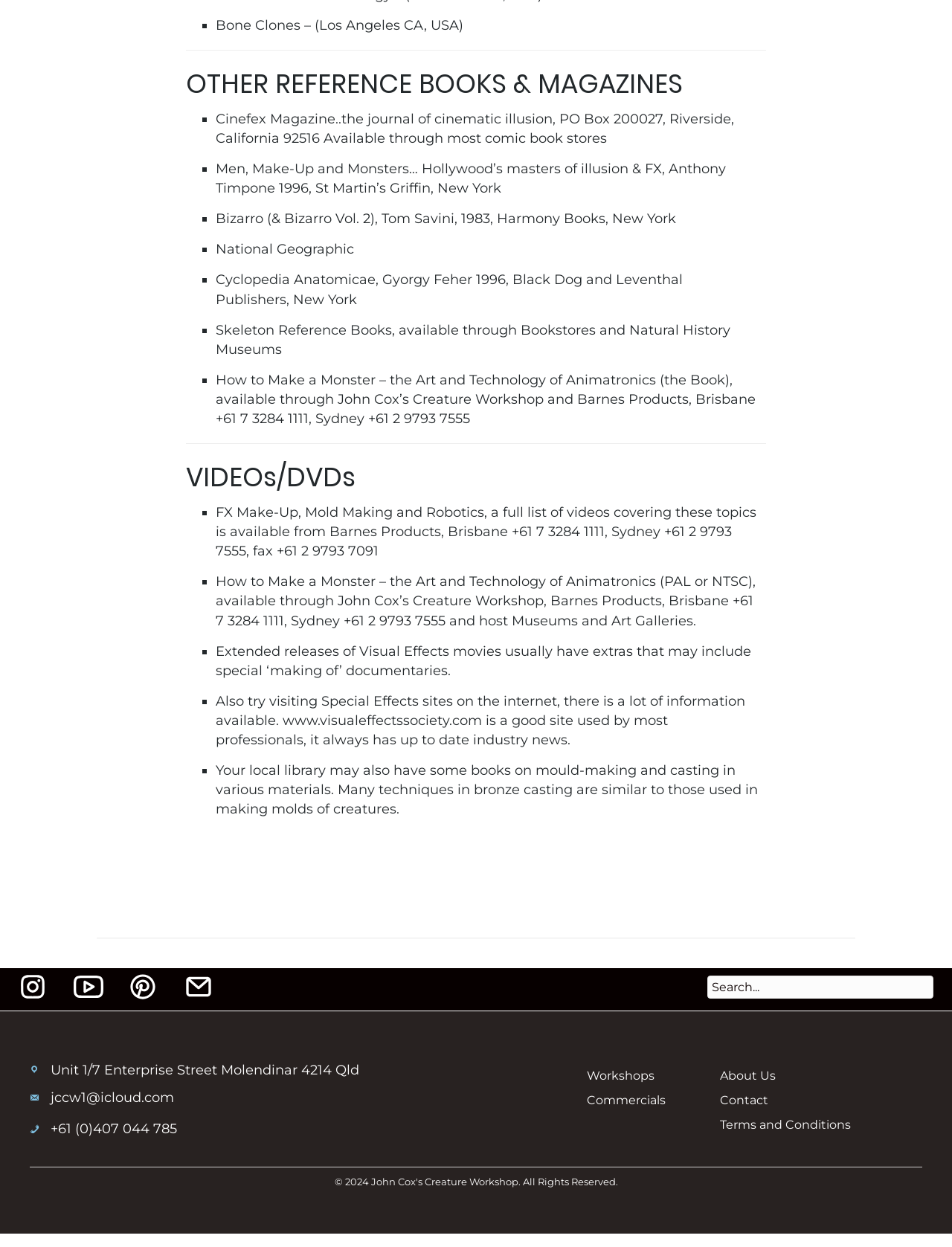Identify the bounding box coordinates for the UI element described as: "Terms and Conditions".

[0.757, 0.903, 0.969, 0.922]